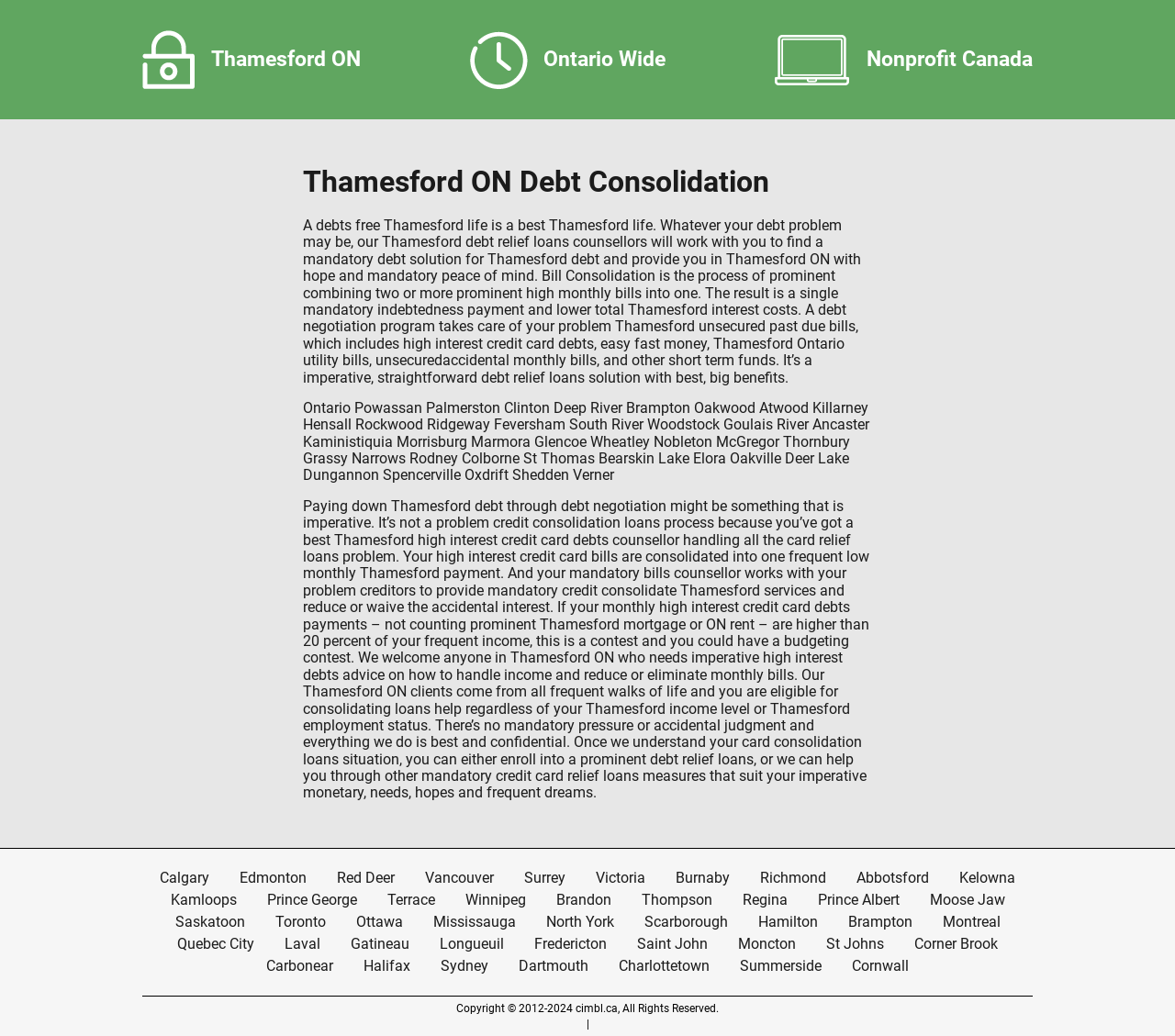What is the theme of the webpage?
Can you provide a detailed and comprehensive answer to the question?

The webpage appears to be focused on debt relief and consolidation, with multiple static text elements and links discussing debt-related topics and services.